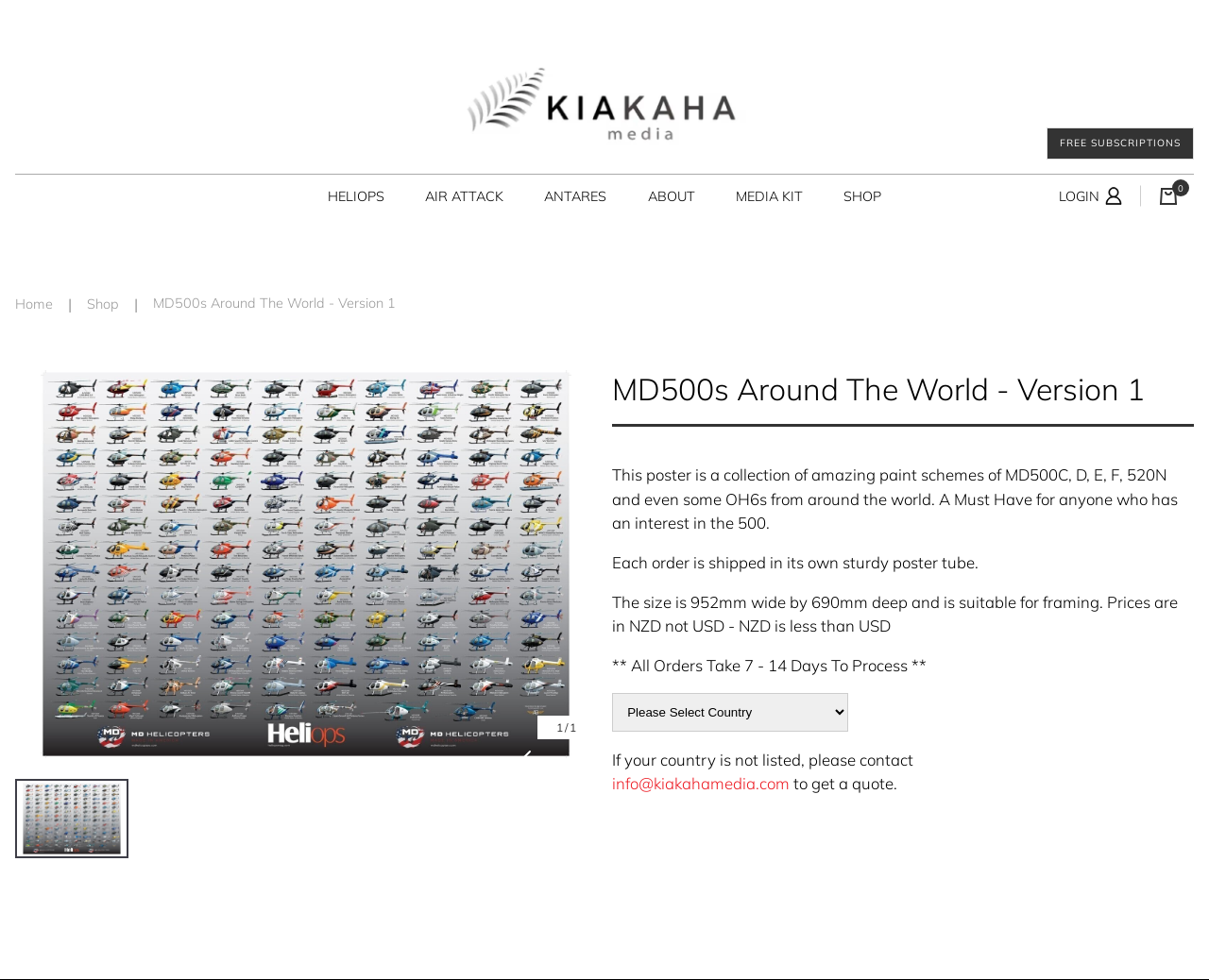Identify the webpage's primary heading and generate its text.

MD500s Around The World - Version 1